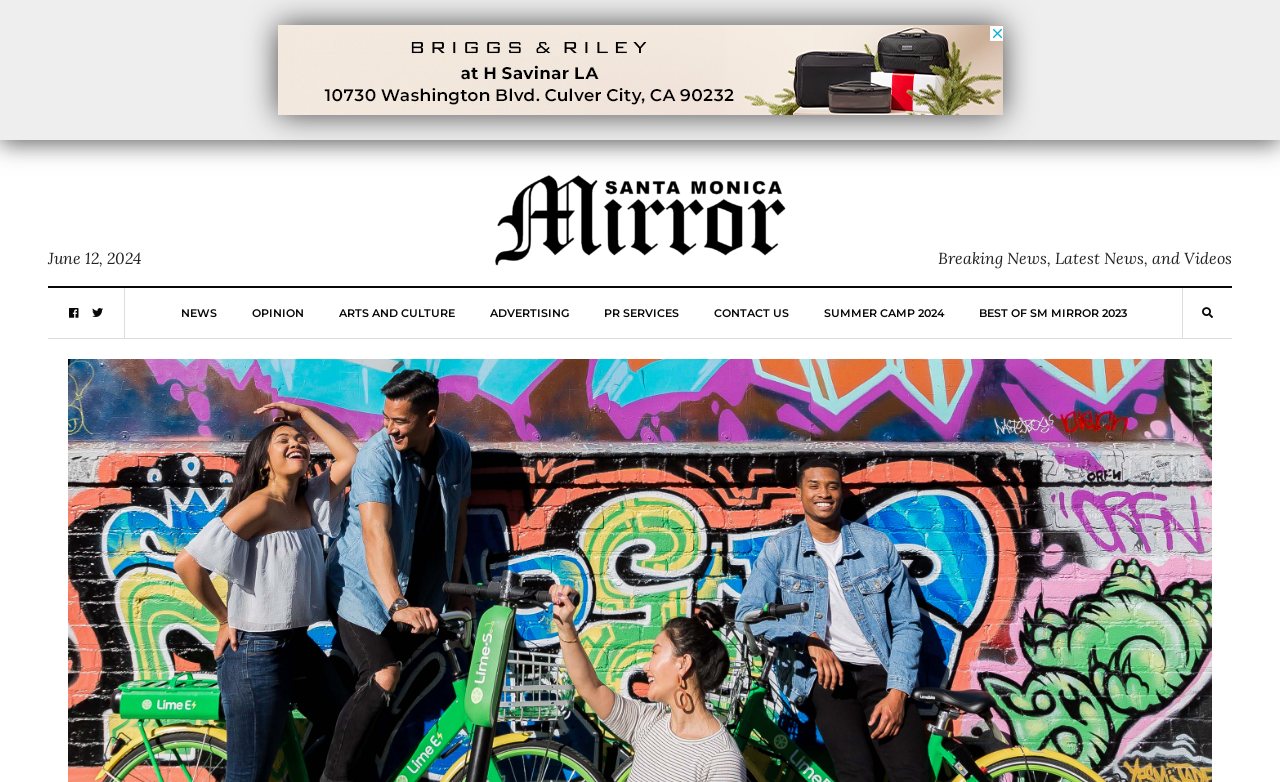Based on the image, give a detailed response to the question: What type of news categories are available?

The news categories are listed horizontally in the middle of the webpage, including NEWS, OPINION, ARTS AND CULTURE, ADVERTISING, PR SERVICES, CONTACT US, SUMMER CAMP 2024, and BEST OF SM MIRROR 2023.